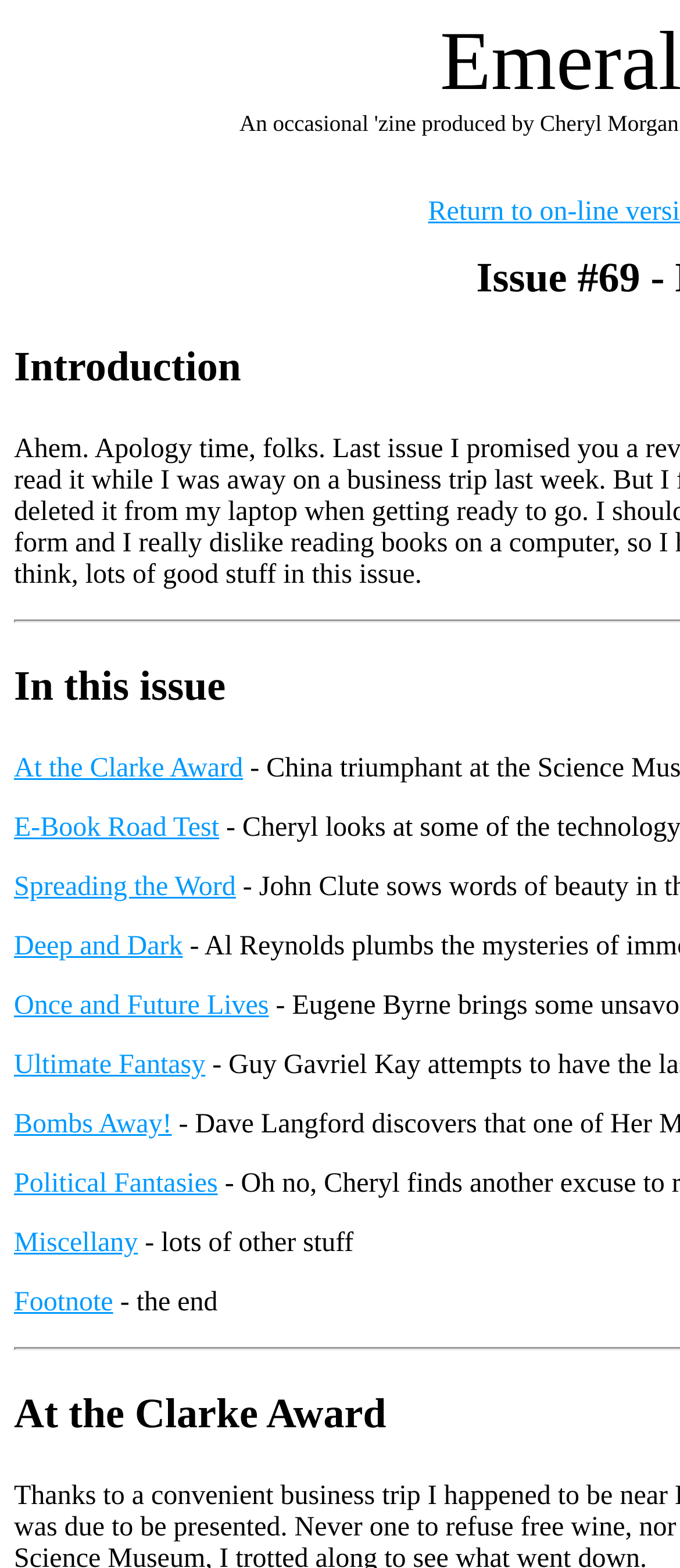Locate the bounding box coordinates of the element I should click to achieve the following instruction: "View Footnote".

[0.021, 0.821, 0.166, 0.84]